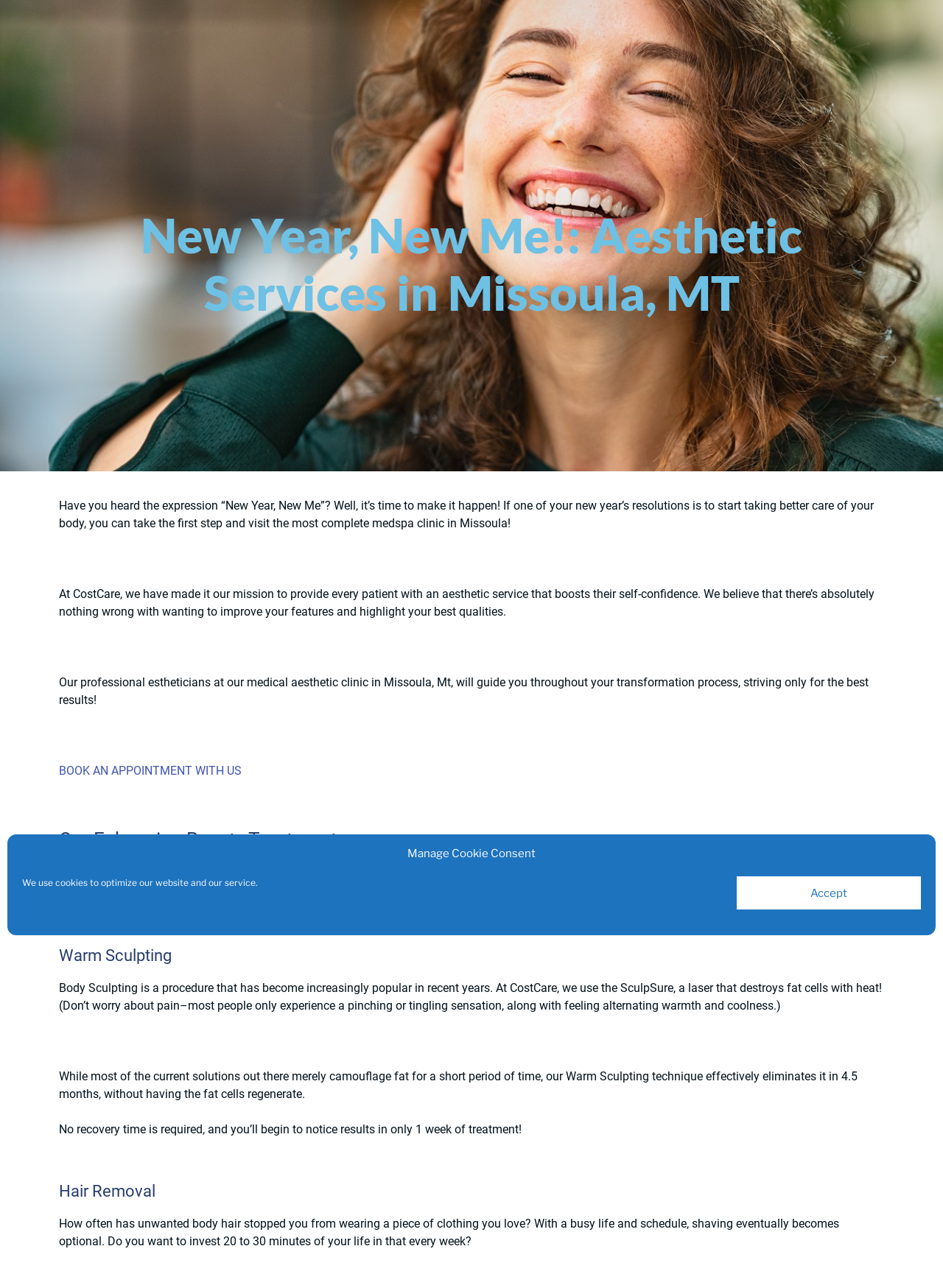Please respond to the question with a concise word or phrase:
What is the main service provided by CostCare?

Aesthetic services